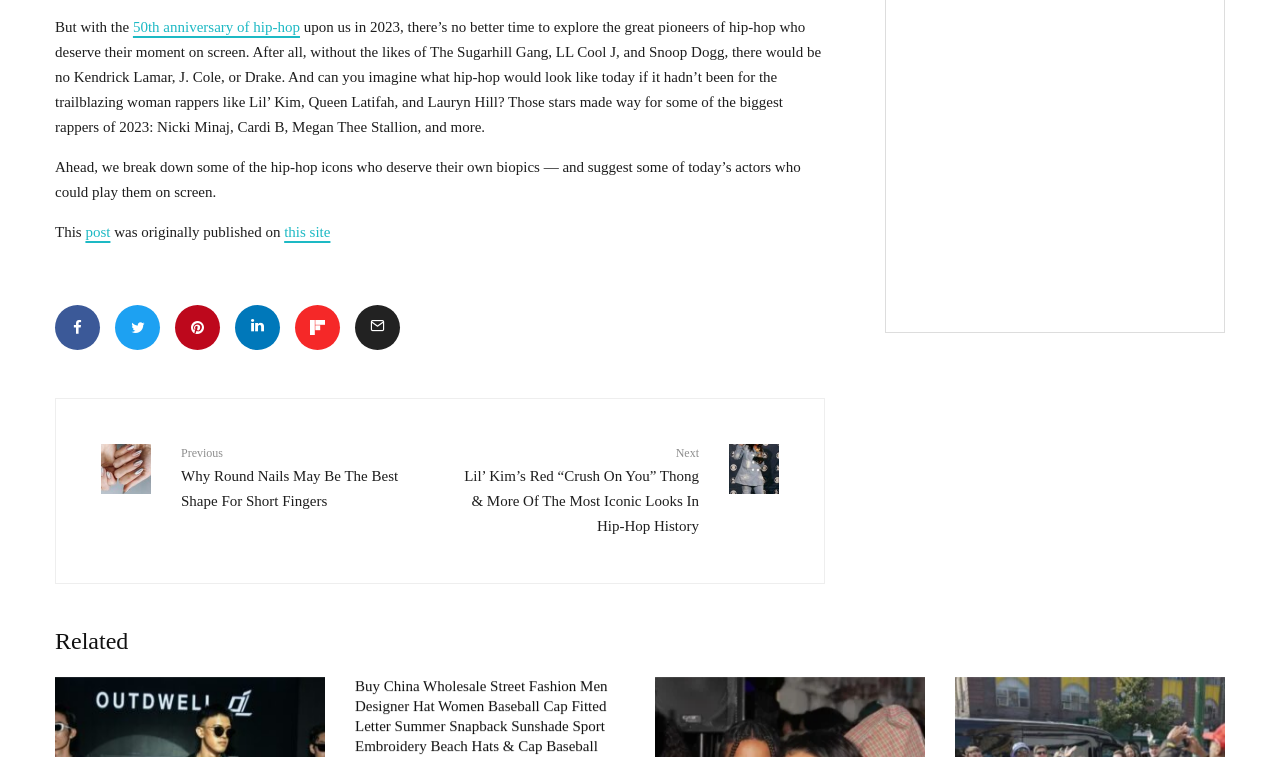Based on the element description: "50th anniversary of hip-hop", identify the UI element and provide its bounding box coordinates. Use four float numbers between 0 and 1, [left, top, right, bottom].

[0.104, 0.026, 0.234, 0.047]